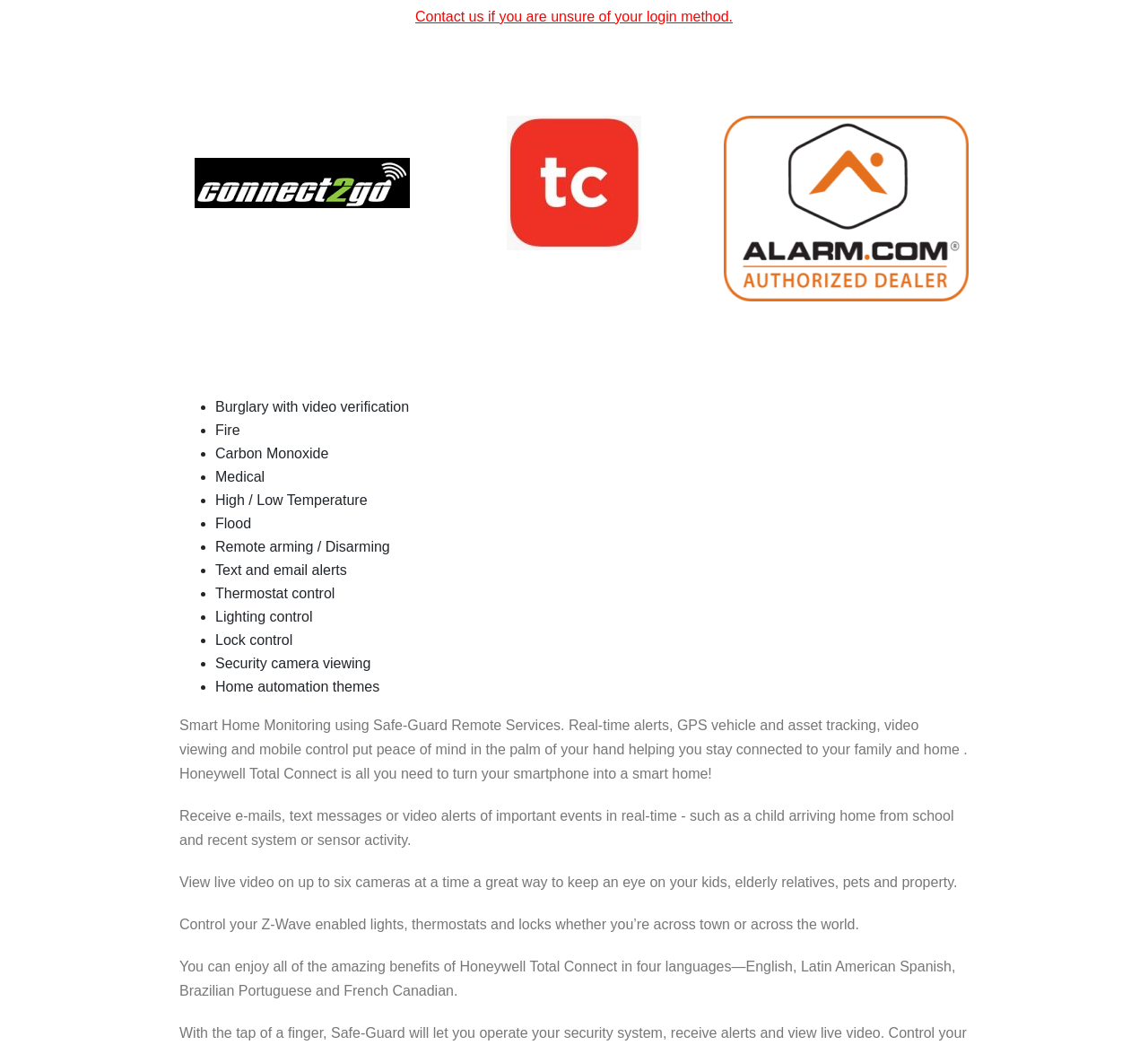Locate and provide the bounding box coordinates for the HTML element that matches this description: "alt="Smart Home Monitoring"".

[0.156, 0.151, 0.37, 0.199]